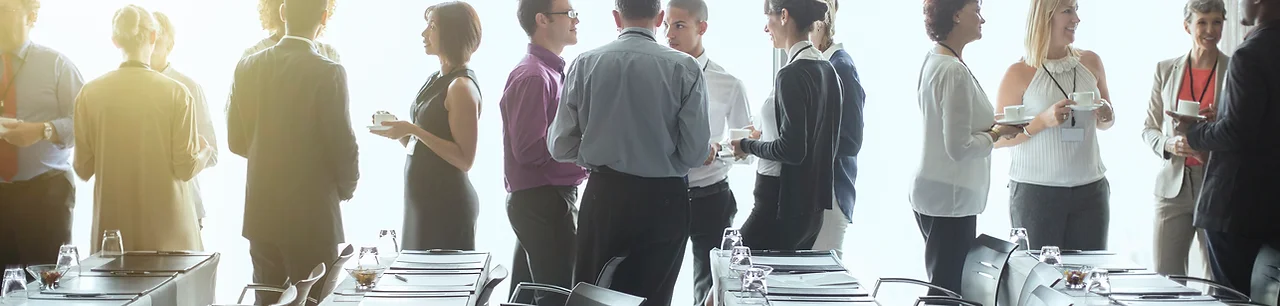Please provide a one-word or short phrase answer to the question:
What is the purpose of the gathering?

Conference or seminar